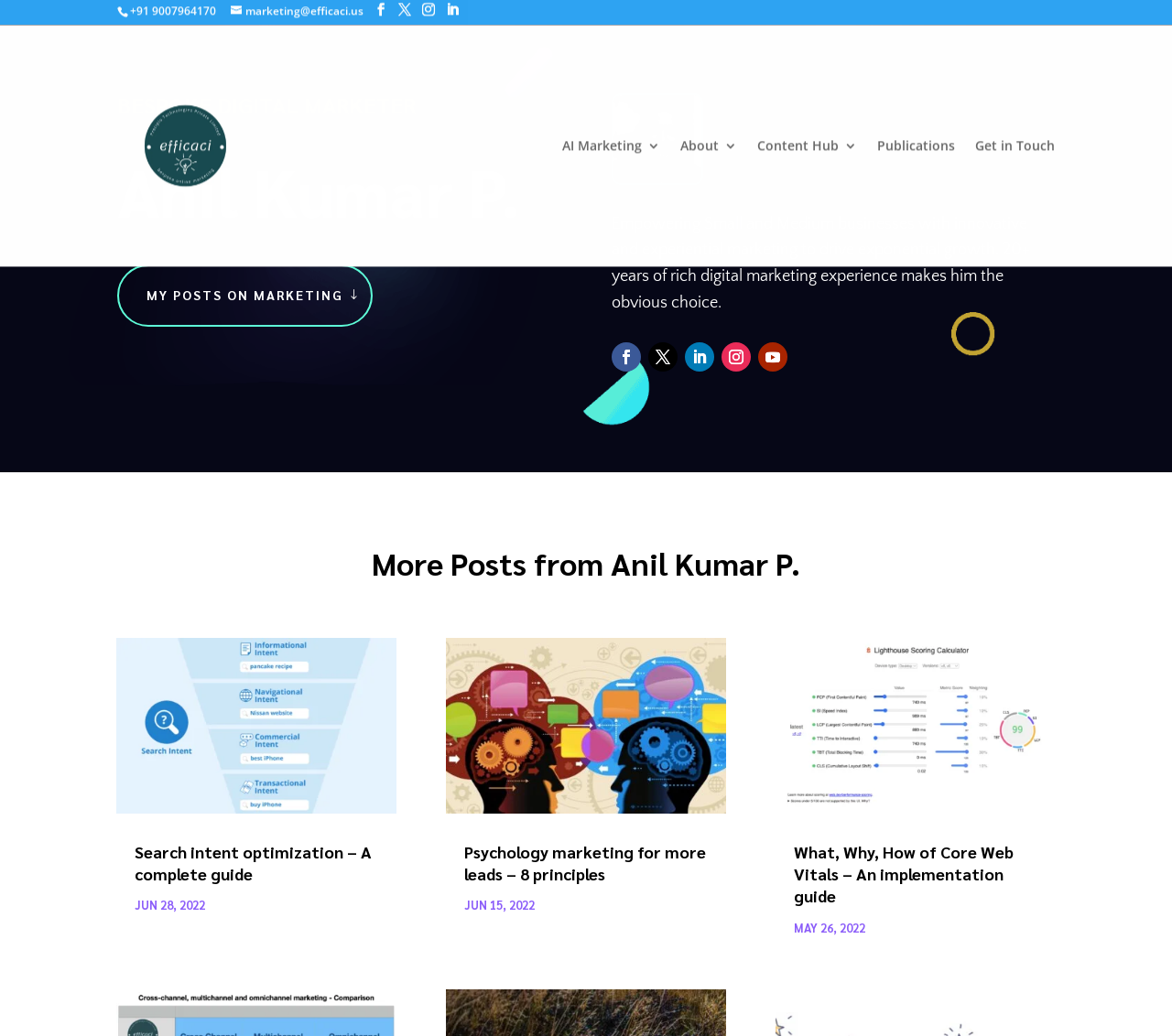Pinpoint the bounding box coordinates of the element you need to click to execute the following instruction: "go to home page". The bounding box should be represented by four float numbers between 0 and 1, in the format [left, top, right, bottom].

None